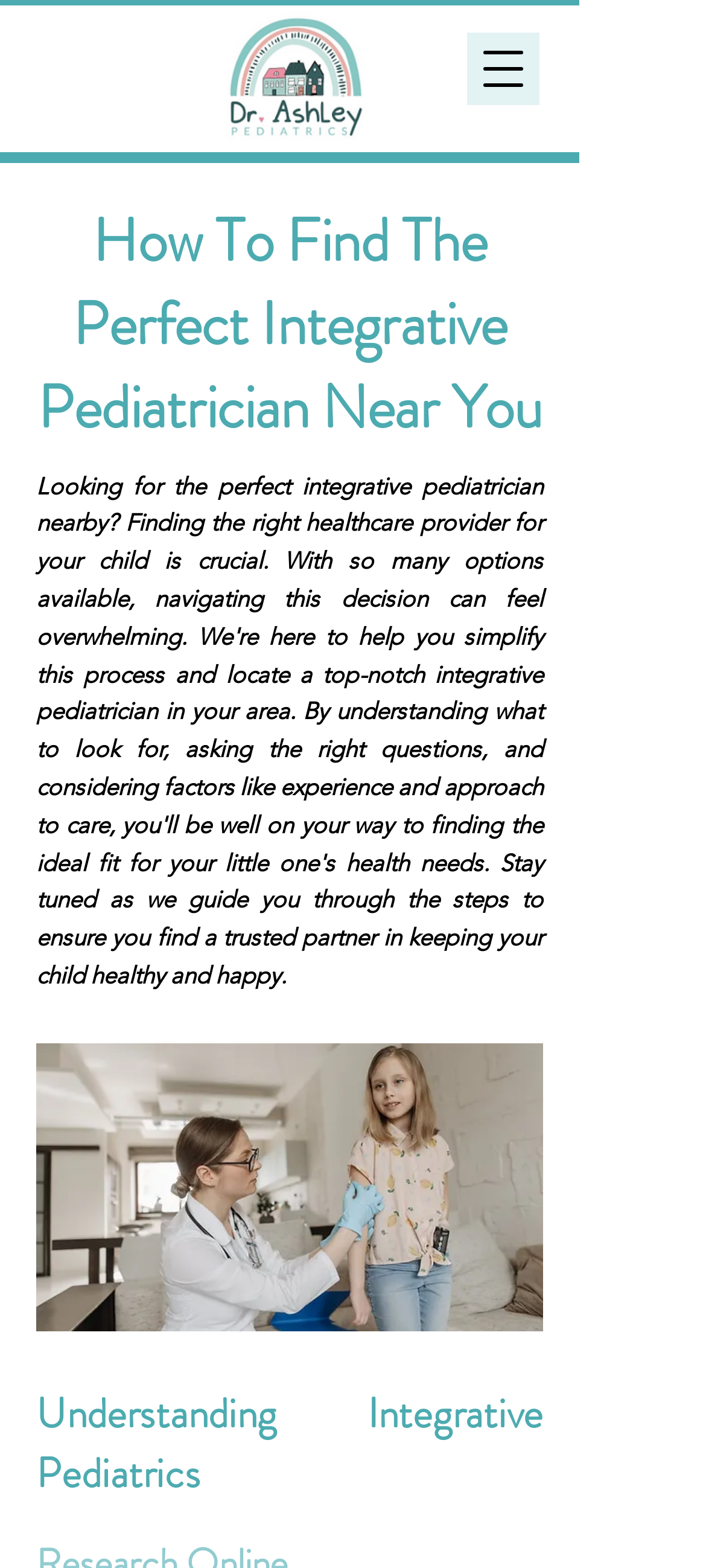What is the format of the image on the webpage?
Based on the visual, give a brief answer using one word or a short phrase.

jpg